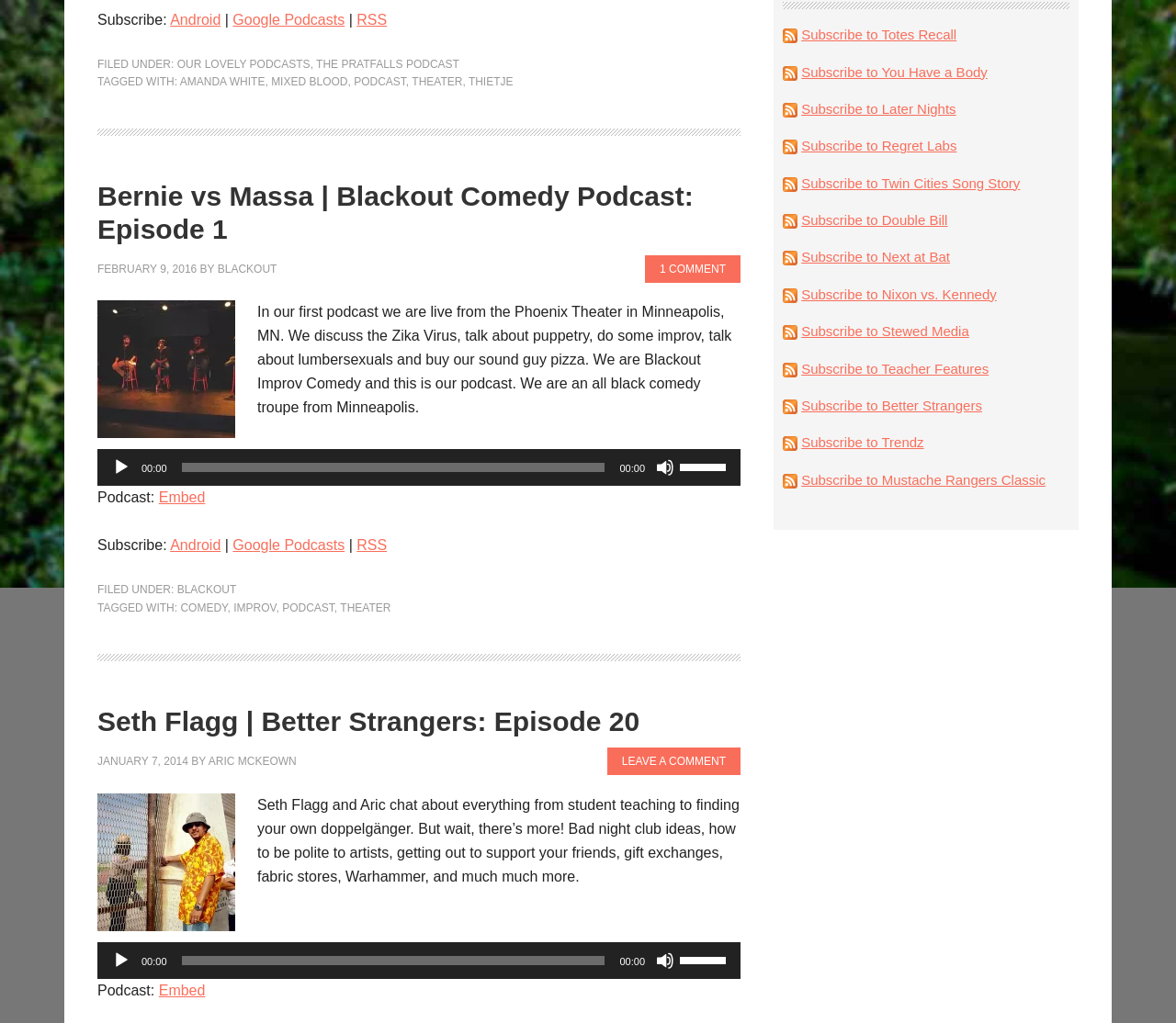Using the provided element description: "Subscribe to Trendz", identify the bounding box coordinates. The coordinates should be four floats between 0 and 1 in the order [left, top, right, bottom].

[0.681, 0.425, 0.786, 0.44]